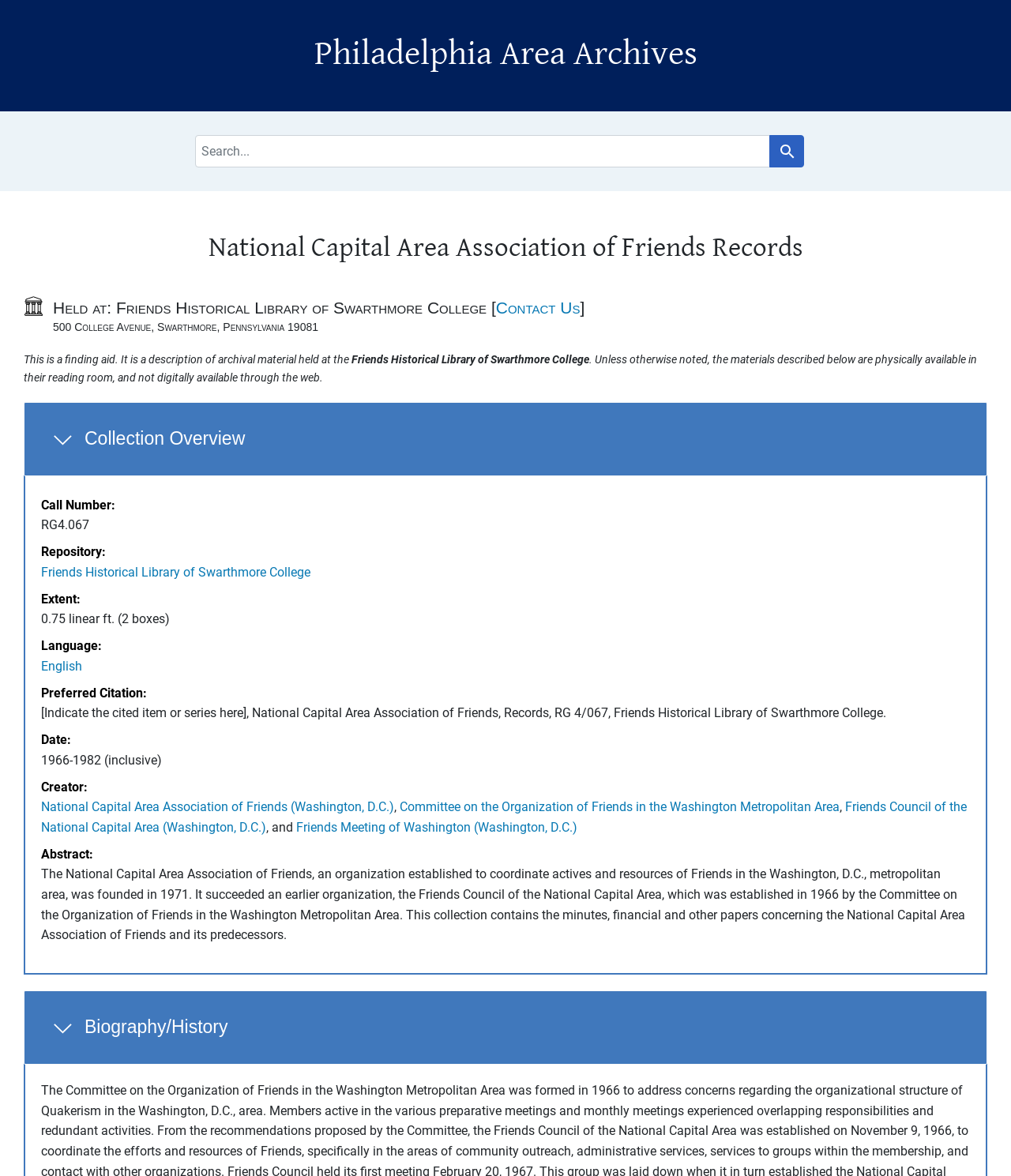Bounding box coordinates are specified in the format (top-left x, top-left y, bottom-right x, bottom-right y). All values are floating point numbers bounded between 0 and 1. Please provide the bounding box coordinate of the region this sentence describes: Biography/History

[0.023, 0.842, 0.977, 0.905]